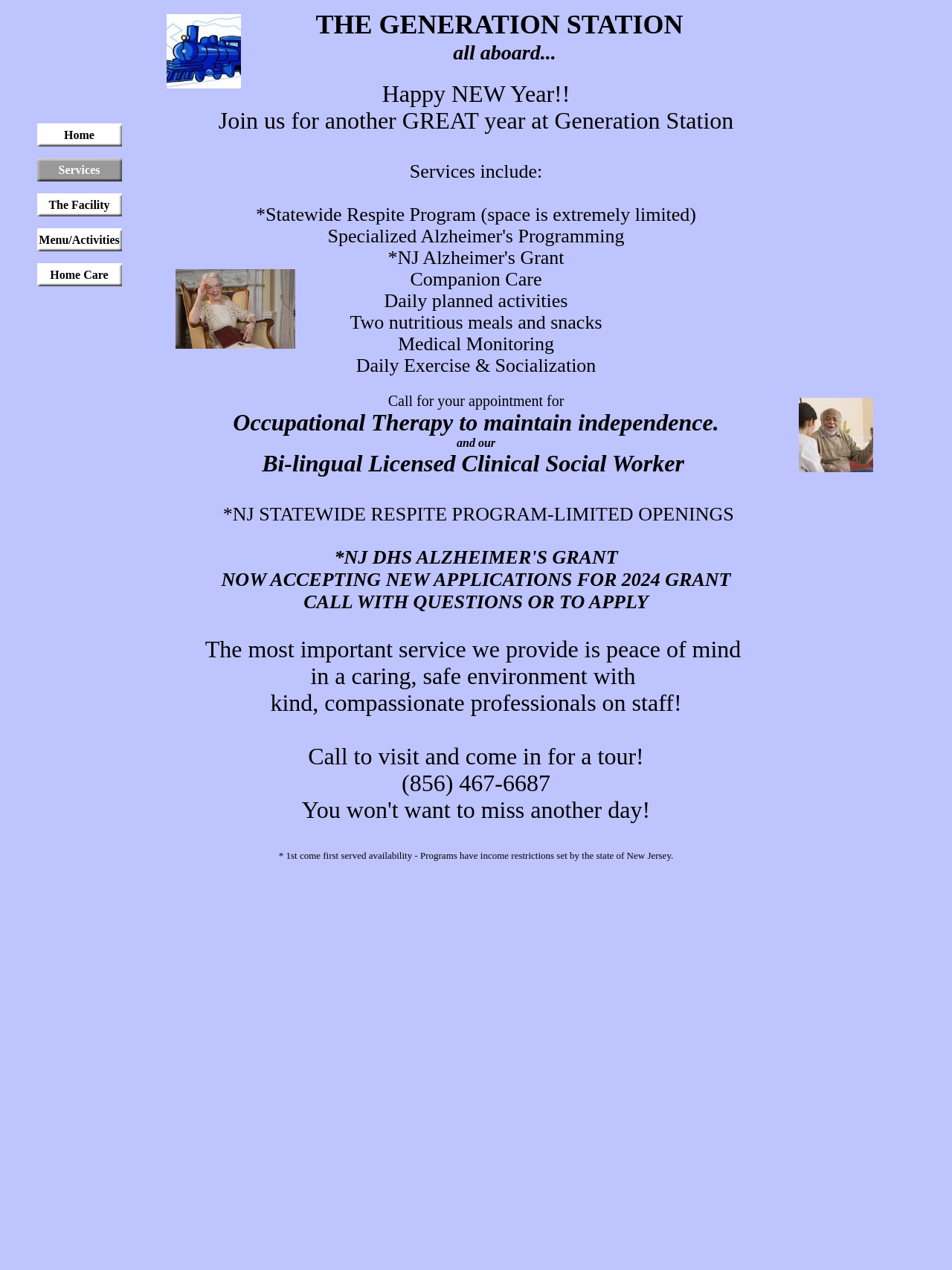What is the name of the facility?
Based on the image, provide your answer in one word or phrase.

Generation Station